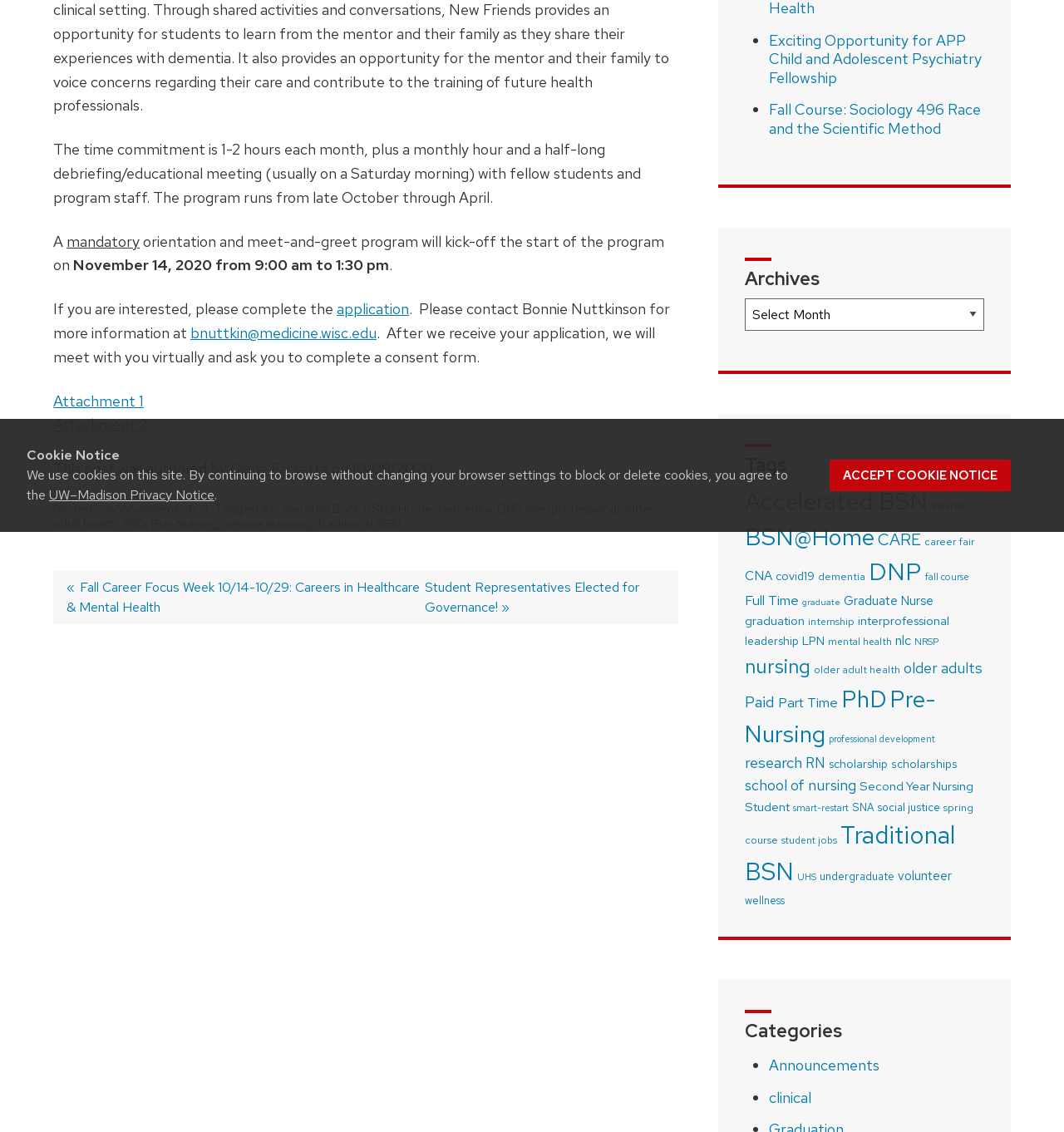Identify the bounding box coordinates for the UI element that matches this description: "Announcements".

[0.1, 0.442, 0.186, 0.457]